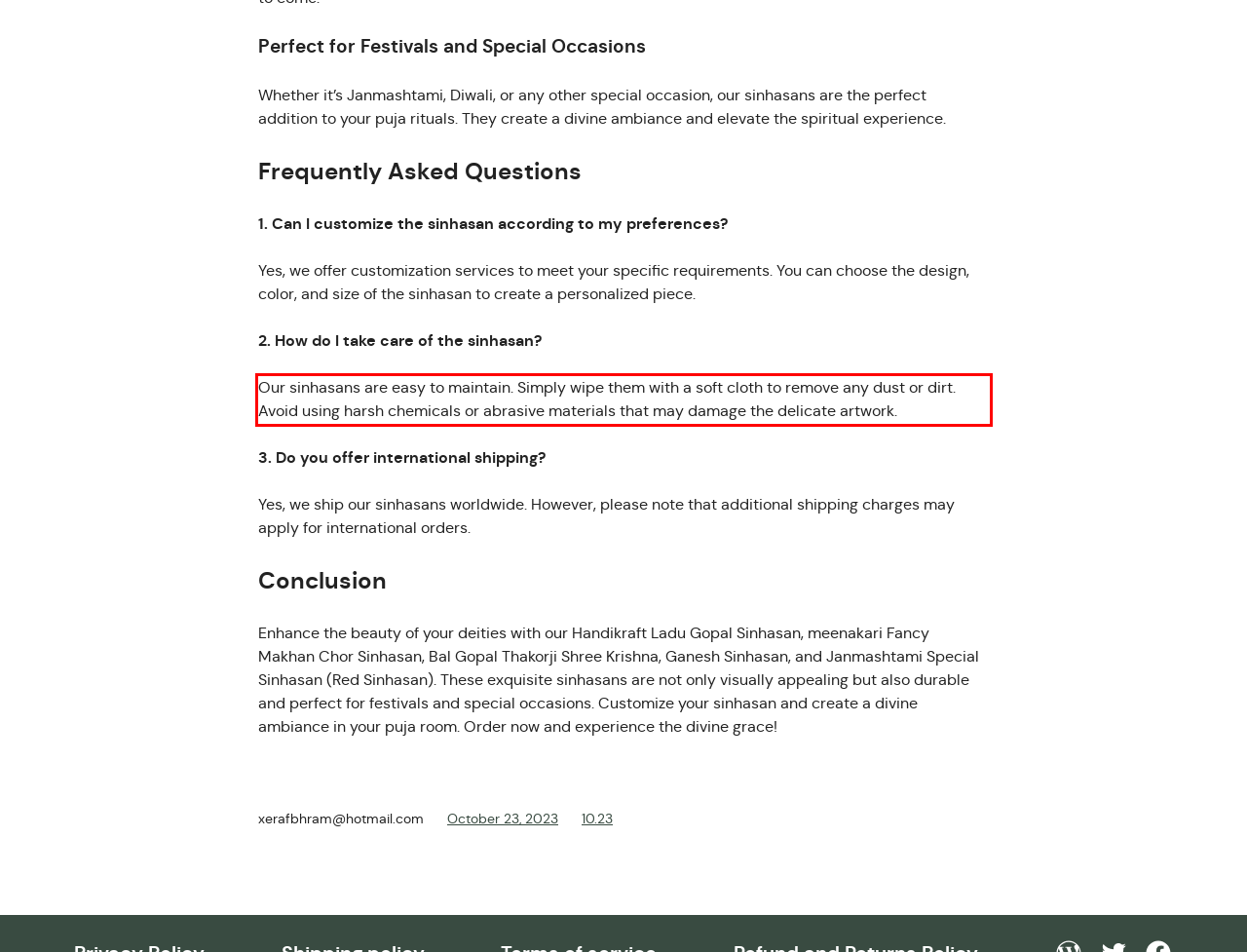Please analyze the screenshot of a webpage and extract the text content within the red bounding box using OCR.

Our sinhasans are easy to maintain. Simply wipe them with a soft cloth to remove any dust or dirt. Avoid using harsh chemicals or abrasive materials that may damage the delicate artwork.